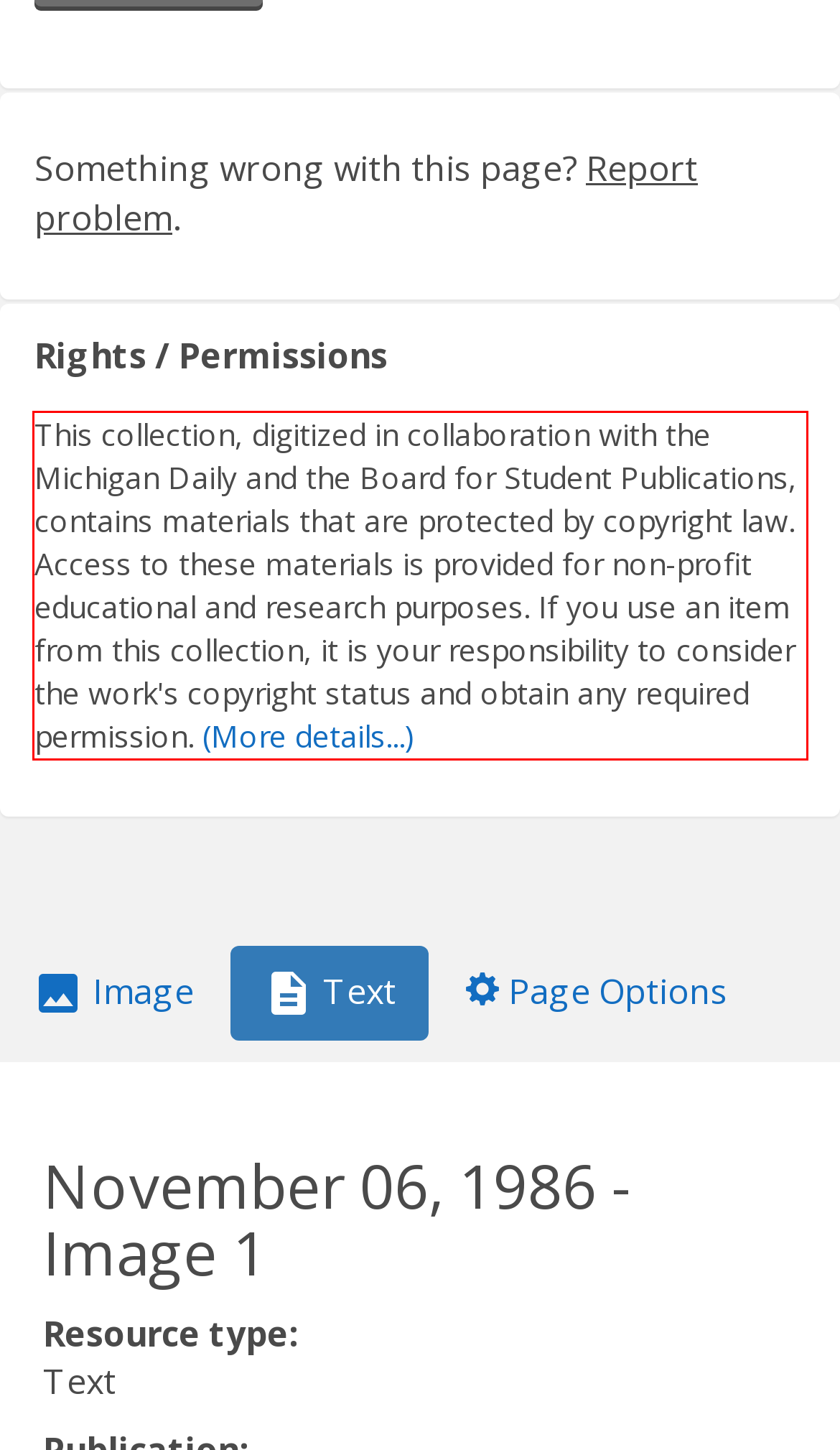Examine the webpage screenshot and use OCR to recognize and output the text within the red bounding box.

This collection, digitized in collaboration with the Michigan Daily and the Board for Student Publications, contains materials that are protected by copyright law. Access to these materials is provided for non-profit educational and research purposes. If you use an item from this collection, it is your responsibility to consider the work's copyright status and obtain any required permission. (More details...)